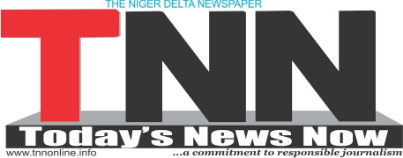Interpret the image and provide an in-depth description.

The image features the logo of "TNN" (Today's News Now), a publication identified as "THE NIGER DELTA NEWSPAPER." The logo prominently displays the initials "TNN" in bold black letters, accompanied by the full name of the newspaper in a smaller font below. A red accent appears on the left side, adding a vibrant touch to the otherwise minimalist design. The logo also includes the tagline "...a commitment to responsible journalism," emphasizing the newspaper's dedication to ethical reporting. The website address, "www.tnnonline.info," is displayed at the bottom, indicating the online presence of this news outlet. Overall, the design reflects the newspaper's focus on accessible and responsible news coverage in the Niger Delta region.